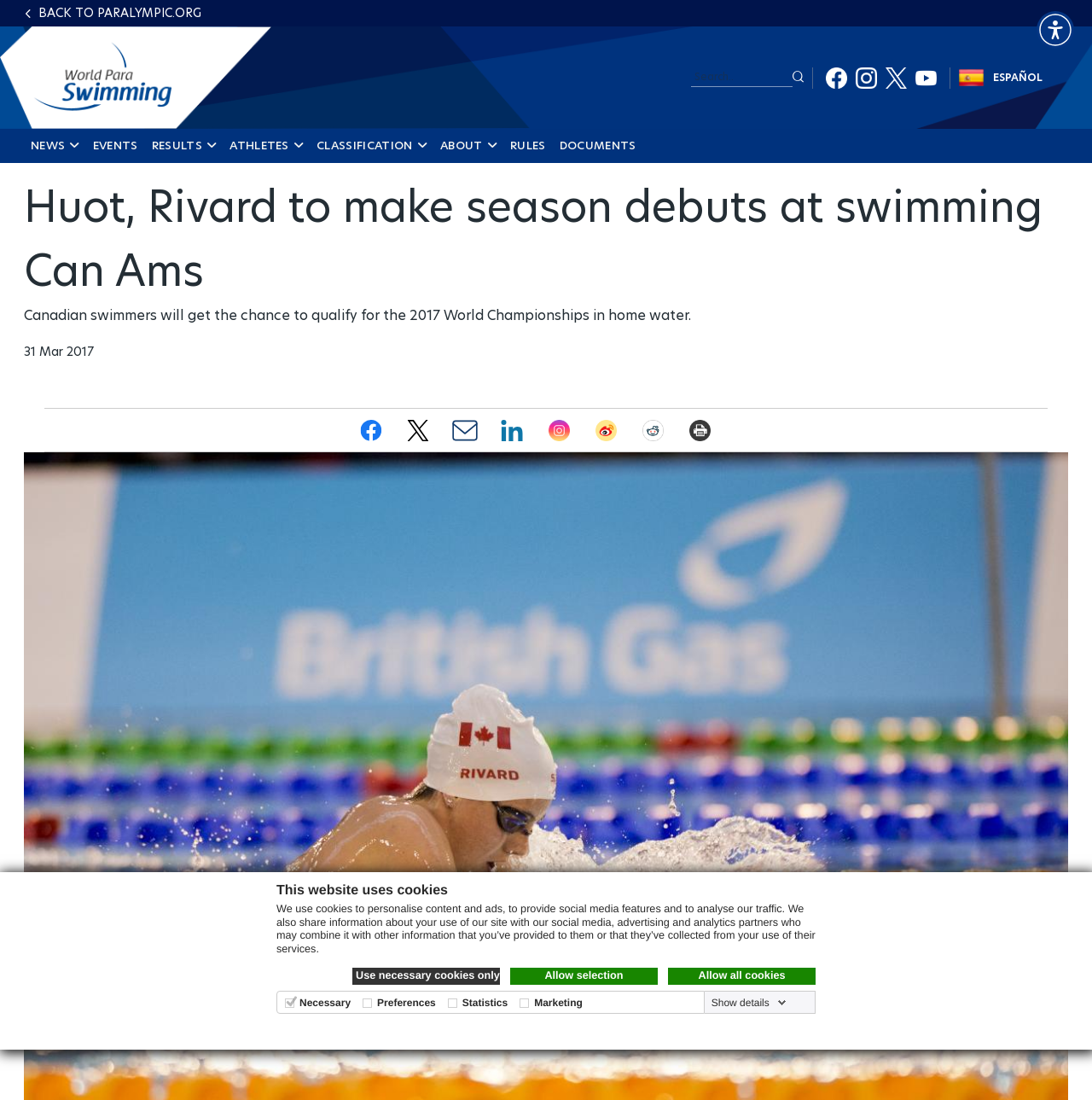Find the bounding box coordinates of the clickable element required to execute the following instruction: "Go to Facebook page". Provide the coordinates as four float numbers between 0 and 1, i.e., [left, top, right, bottom].

[0.756, 0.061, 0.776, 0.08]